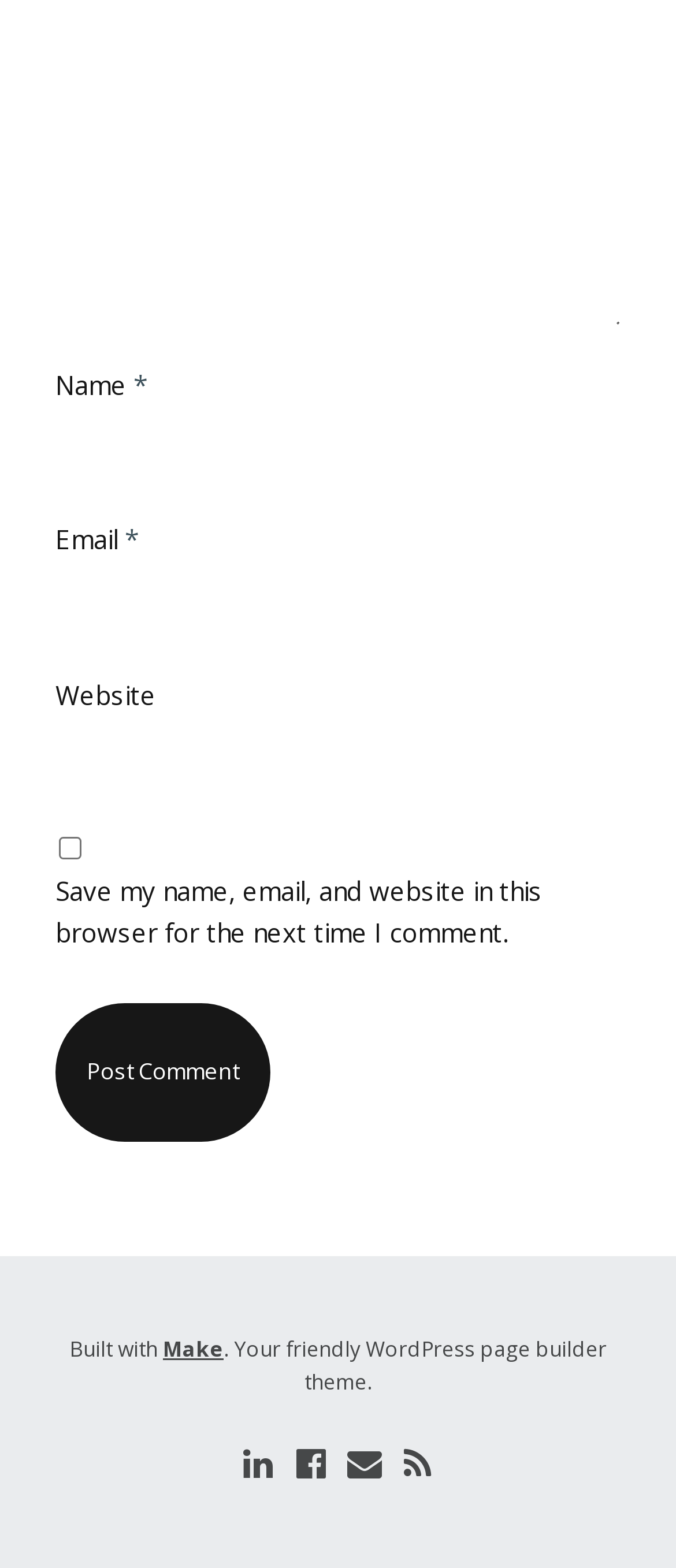What is the purpose of the checkbox?
Please give a detailed answer to the question using the information shown in the image.

The checkbox is located below the comment form and is labeled 'Save my name, email, and website in this browser for the next time I comment.' This suggests that its purpose is to save the user's comment information for future use.